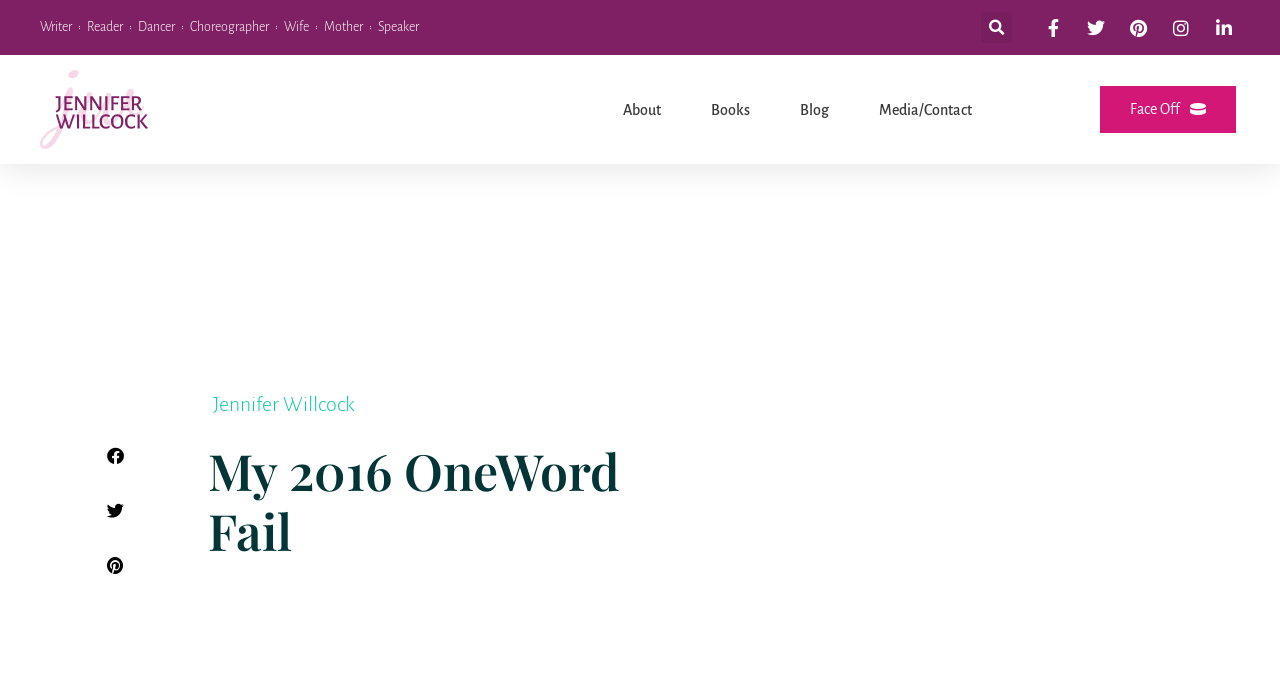Find the bounding box coordinates of the area to click in order to follow the instruction: "Check Face Off page".

[0.859, 0.127, 0.966, 0.197]